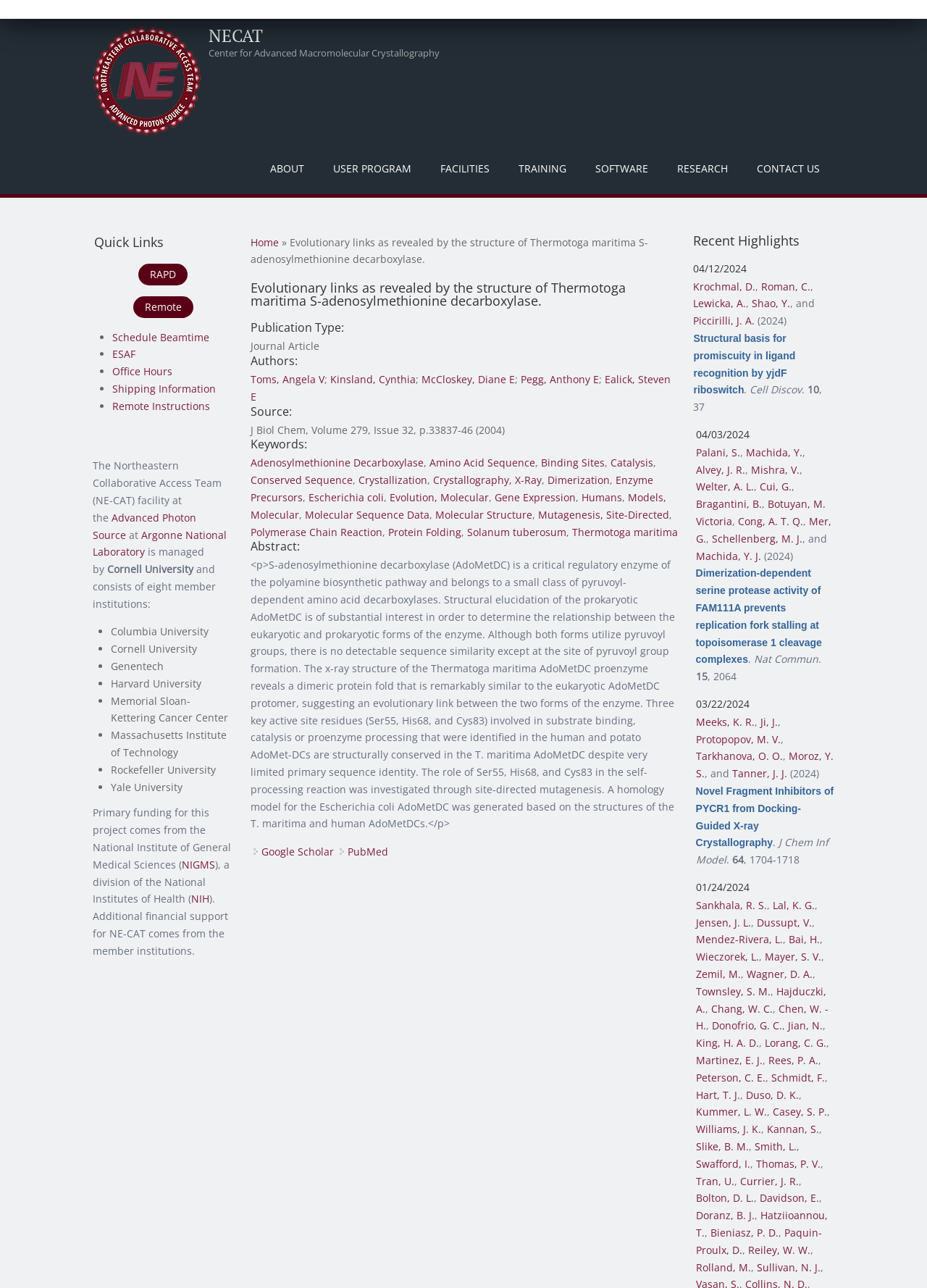Please identify the bounding box coordinates of the clickable region that I should interact with to perform the following instruction: "Click on the 'HOME' link". The coordinates should be expressed as four float numbers between 0 and 1, i.e., [left, top, right, bottom].

None